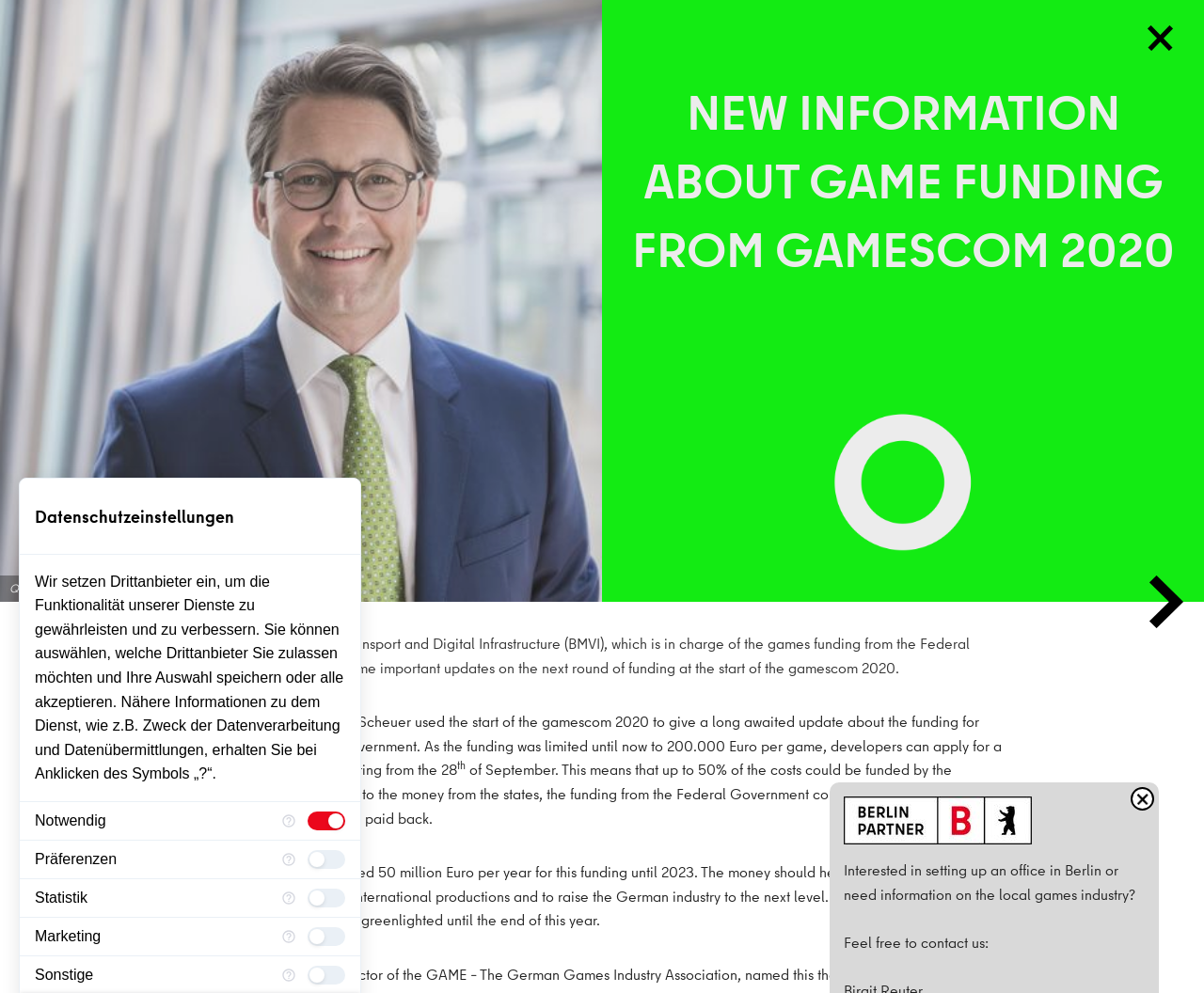Identify the bounding box coordinates for the UI element described as: "parent_node: Präferenzen". The coordinates should be provided as four floats between 0 and 1: [left, top, right, bottom].

[0.255, 0.856, 0.287, 0.875]